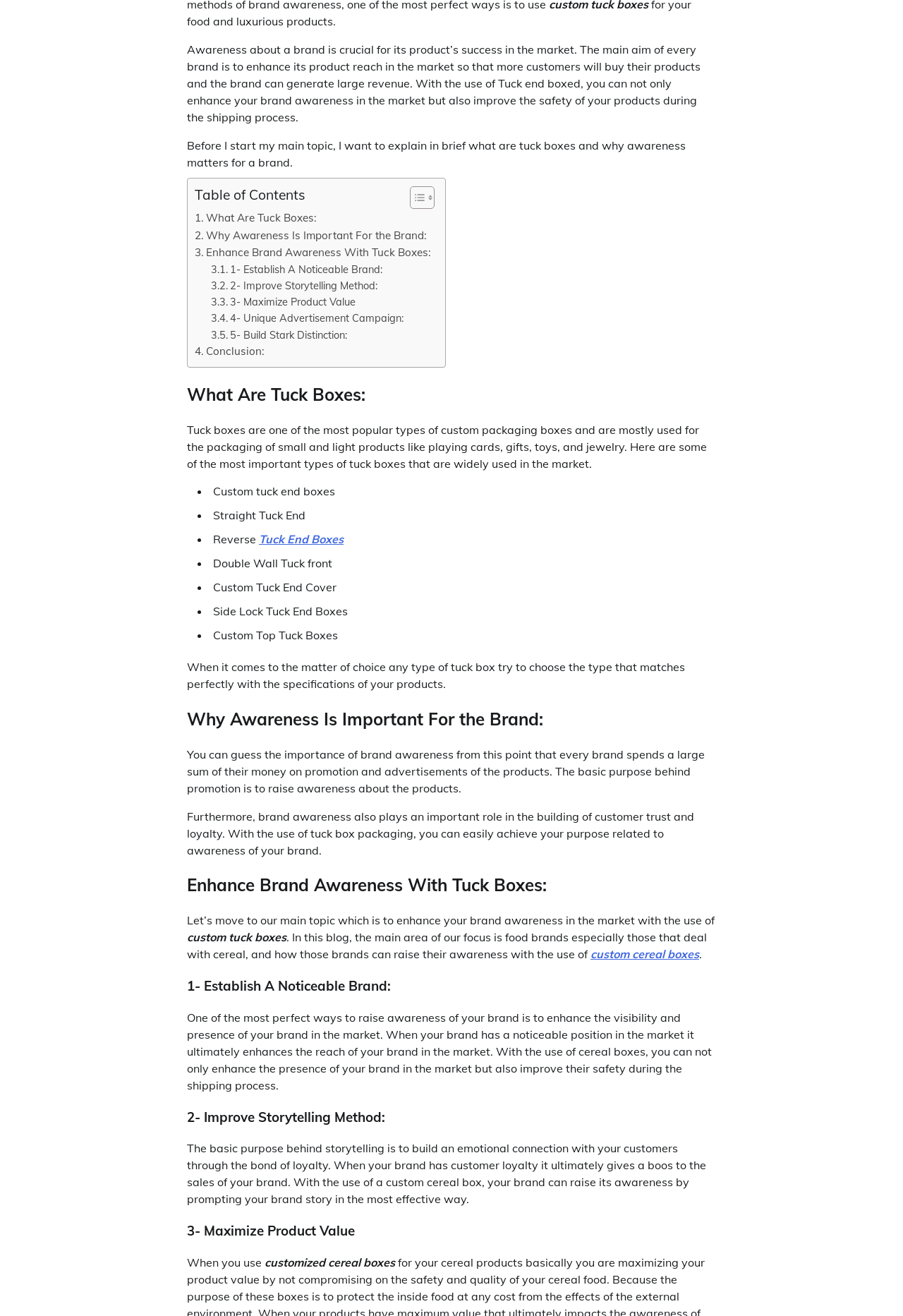Please indicate the bounding box coordinates of the element's region to be clicked to achieve the instruction: "Click on the 'Why Awareness Is Important For the Brand:' link". Provide the coordinates as four float numbers between 0 and 1, i.e., [left, top, right, bottom].

[0.216, 0.172, 0.473, 0.185]